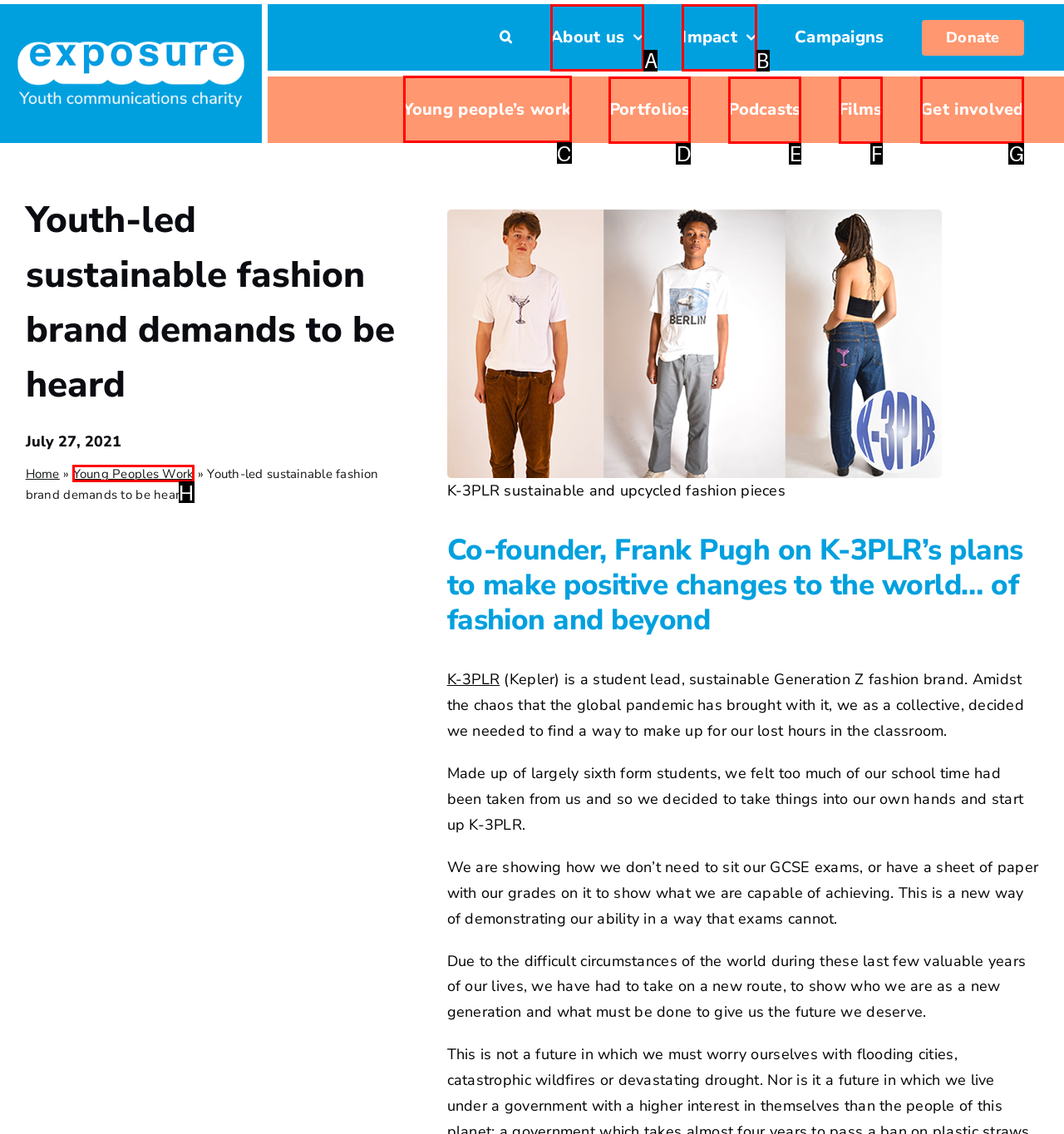Which UI element's letter should be clicked to achieve the task: View young people's work
Provide the letter of the correct choice directly.

C